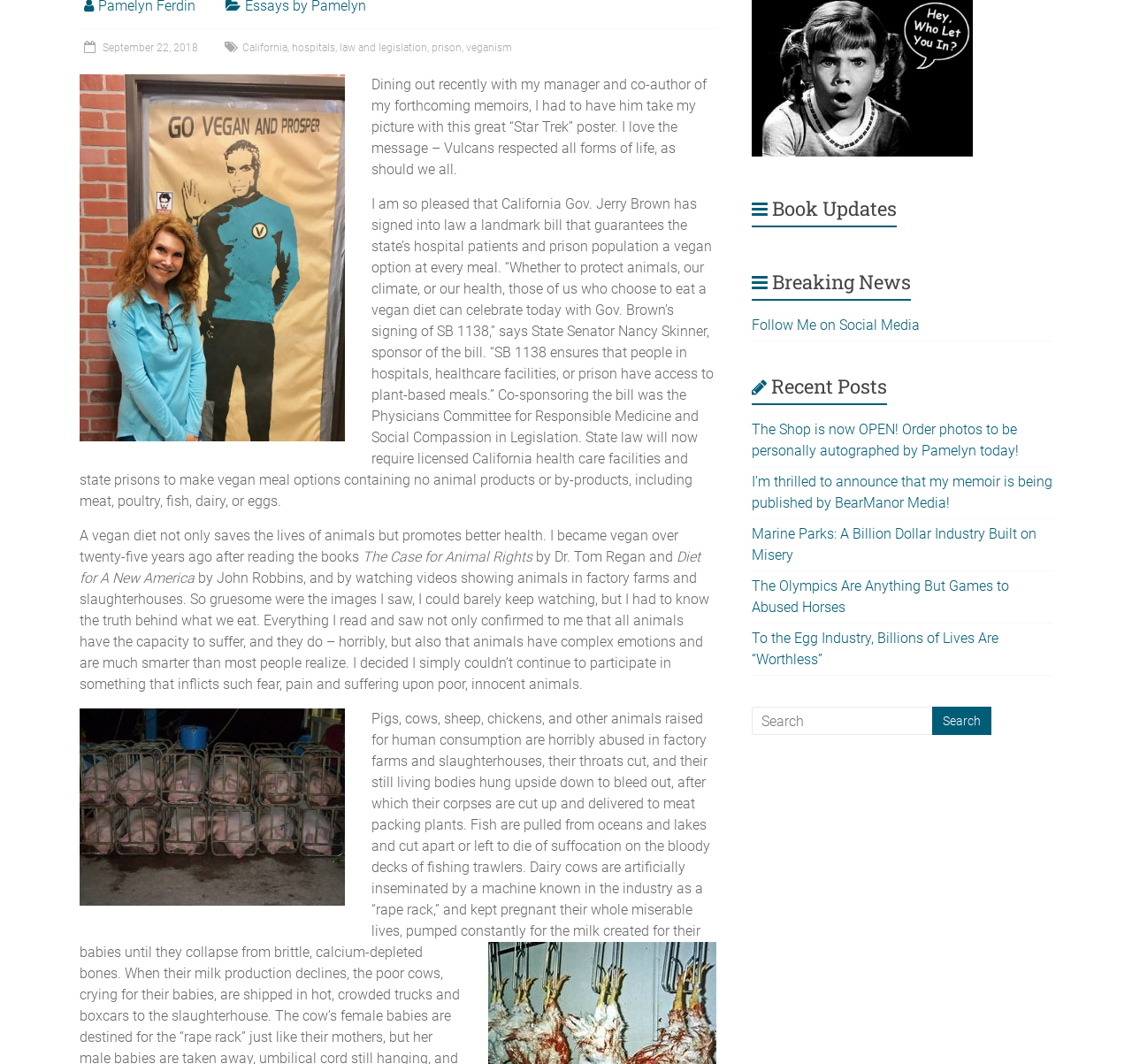Determine the bounding box coordinates for the HTML element mentioned in the following description: "name="submit" value="Search"". The coordinates should be a list of four floats ranging from 0 to 1, represented as [left, top, right, bottom].

[0.823, 0.664, 0.876, 0.691]